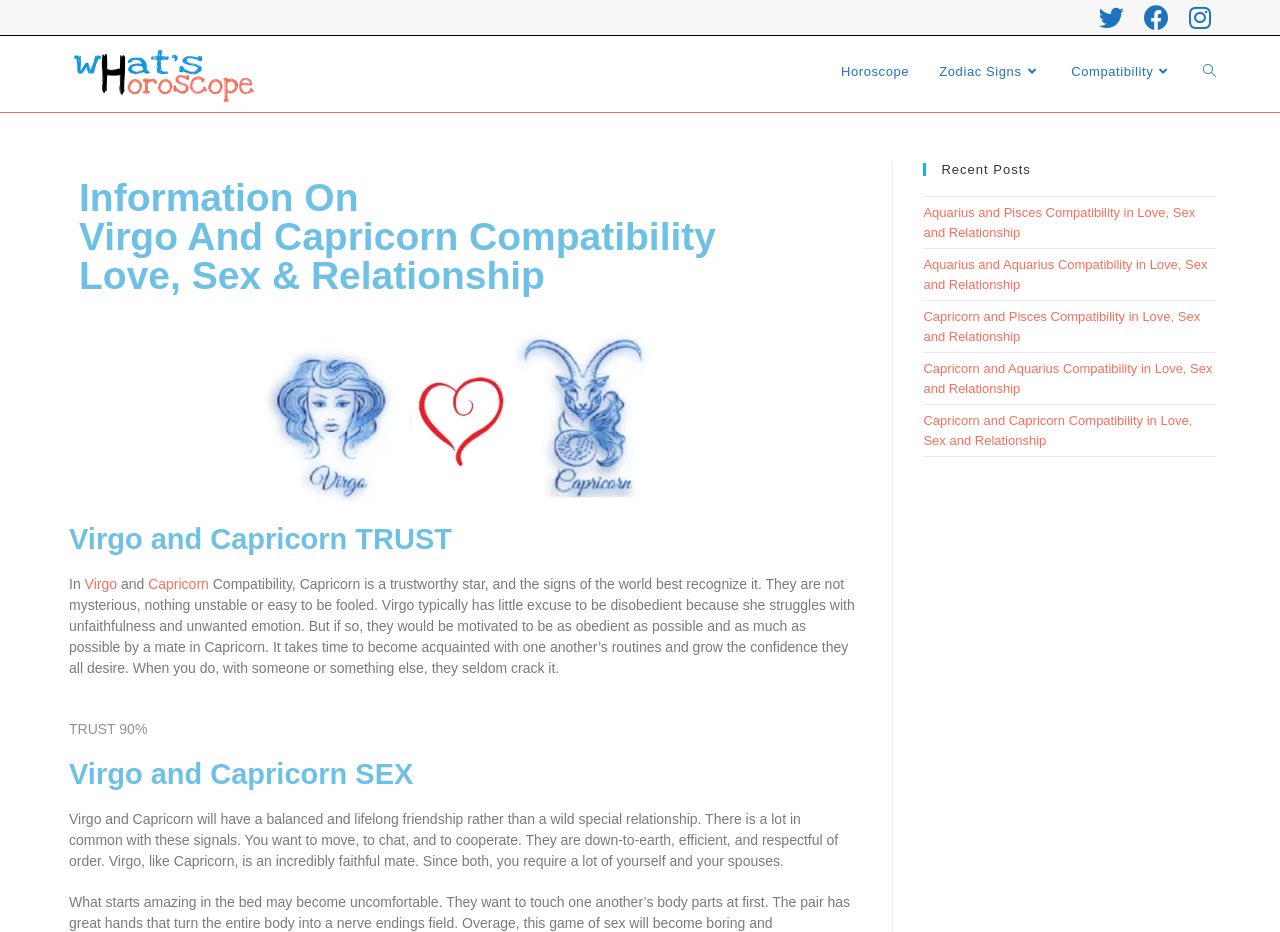Find the bounding box coordinates of the clickable area required to complete the following action: "Search the website".

[0.928, 0.044, 0.962, 0.109]